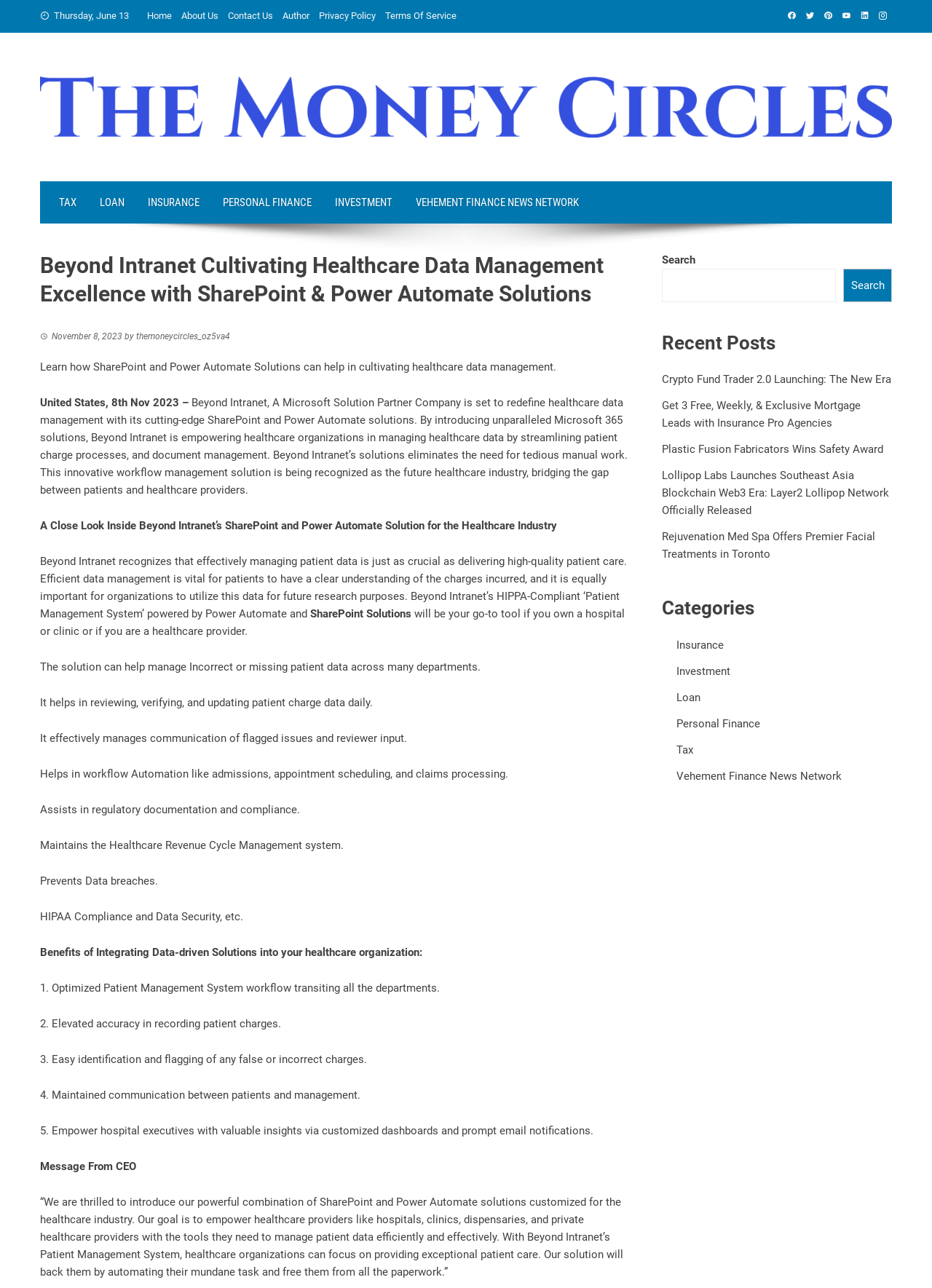Highlight the bounding box coordinates of the region I should click on to meet the following instruction: "Click on the 'Home' link".

[0.158, 0.008, 0.184, 0.016]